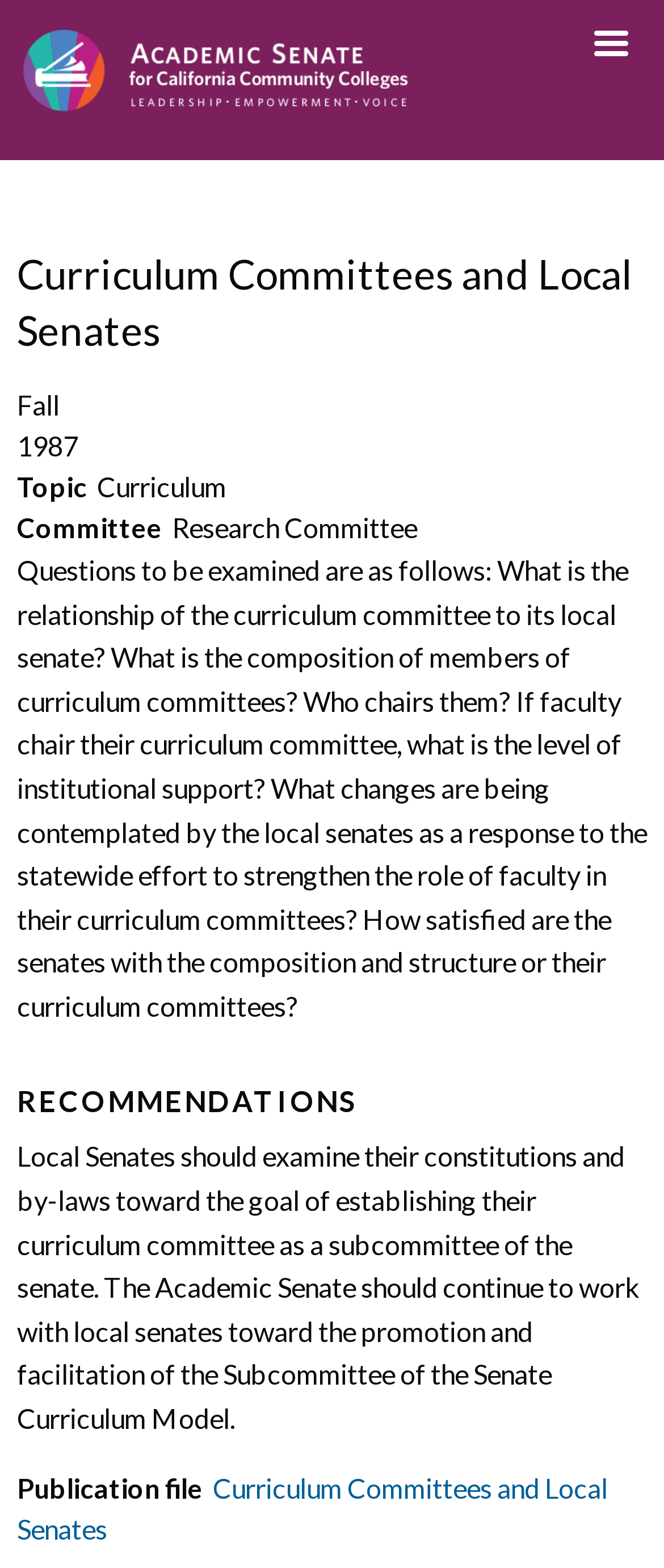What is the file type of the publication?
Please answer using one word or phrase, based on the screenshot.

Unknown